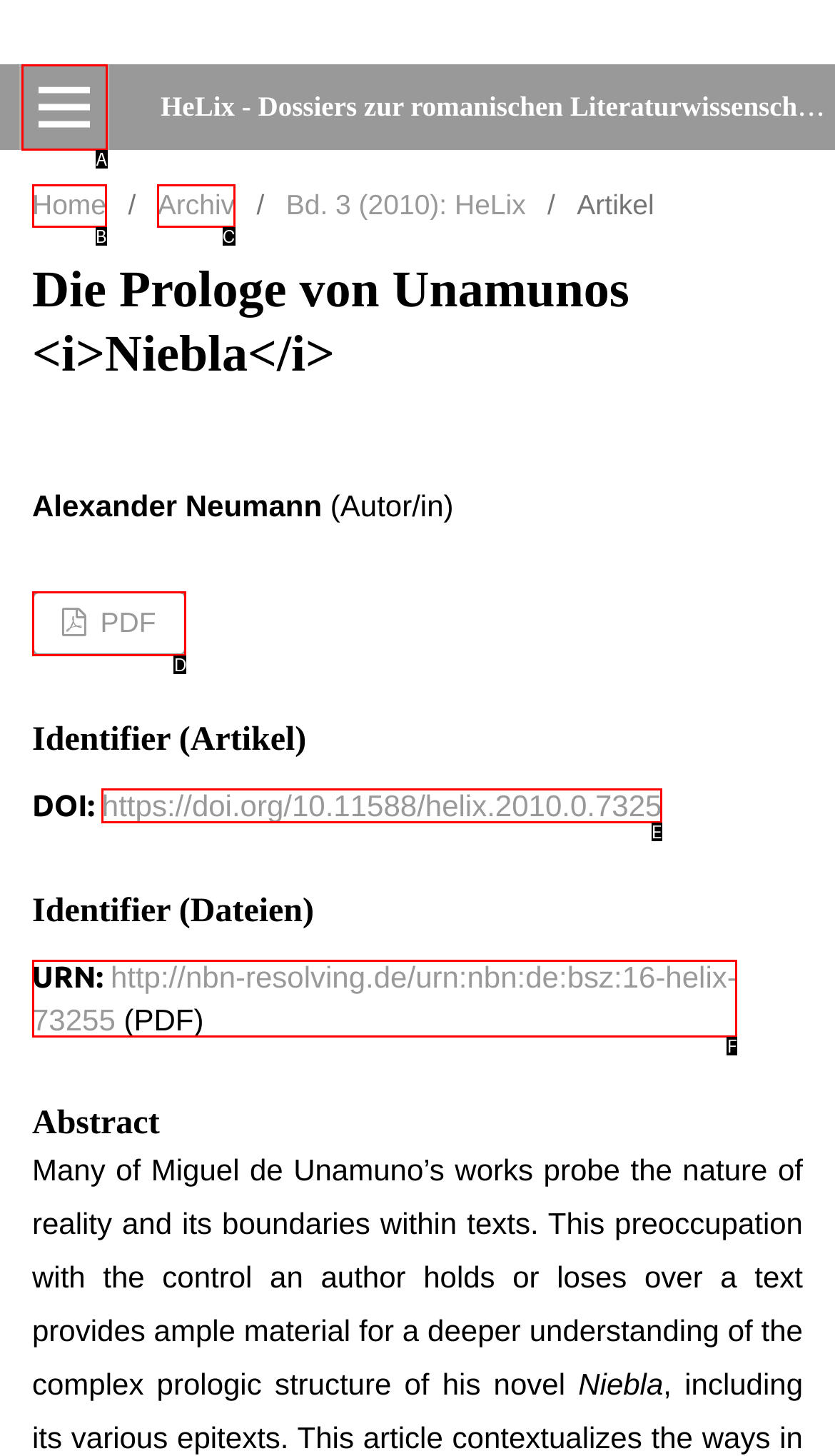From the options provided, determine which HTML element best fits the description: Open Menu. Answer with the correct letter.

A